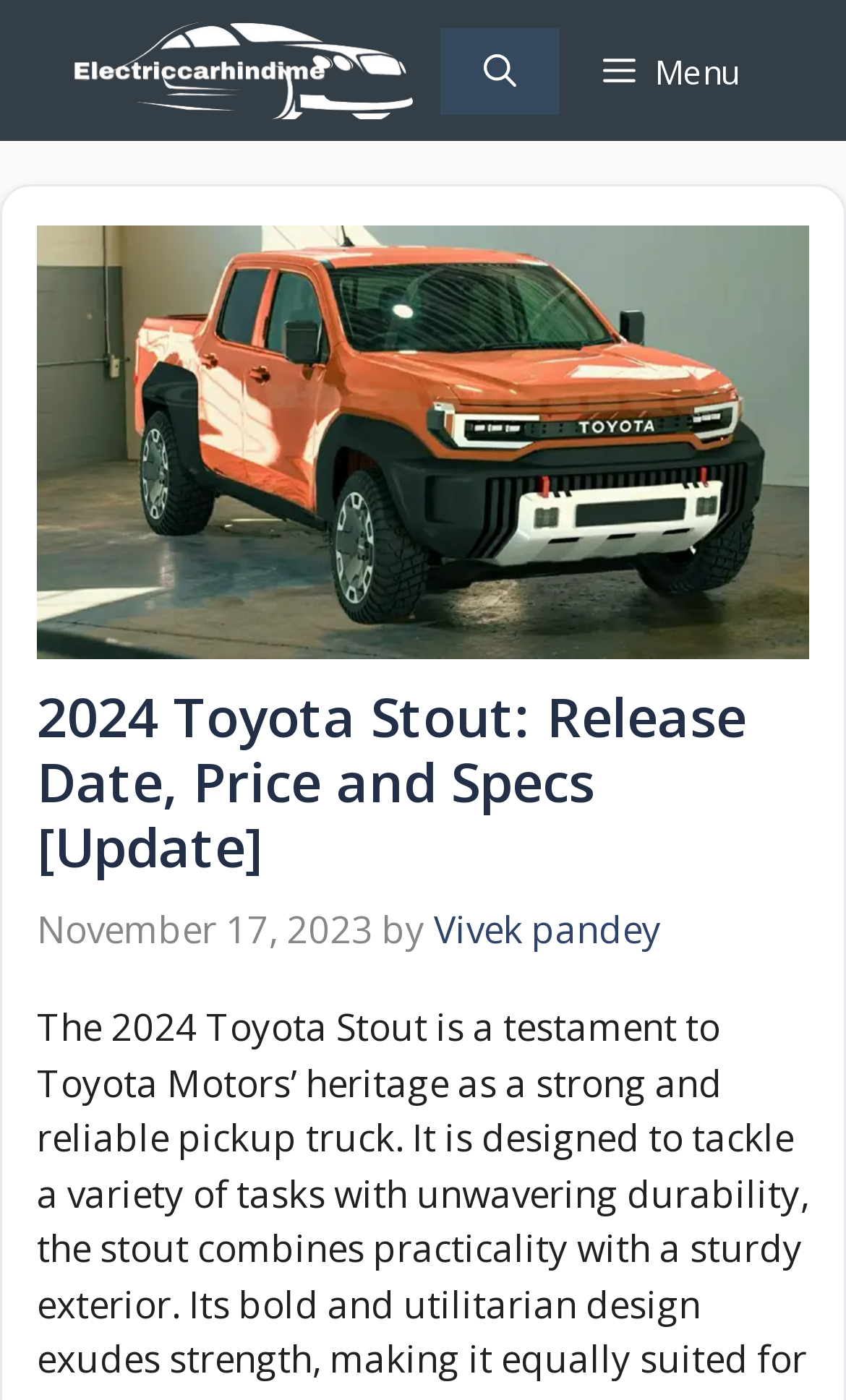Please give a succinct answer to the question in one word or phrase:
What is the top speed of the 2024 Toyota Stout?

130 mph